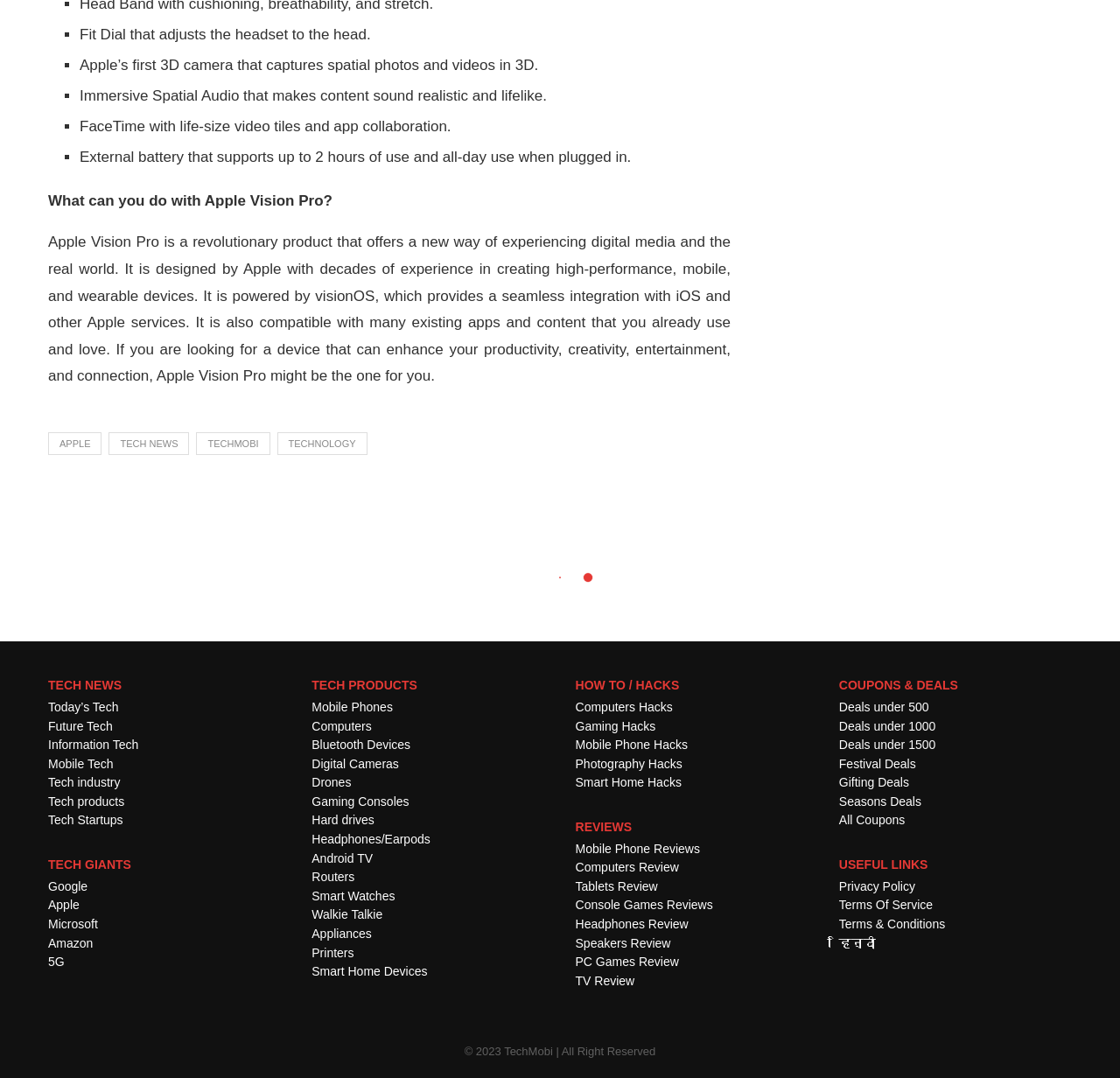Reply to the question with a single word or phrase:
How many features of Apple Vision Pro are listed?

4